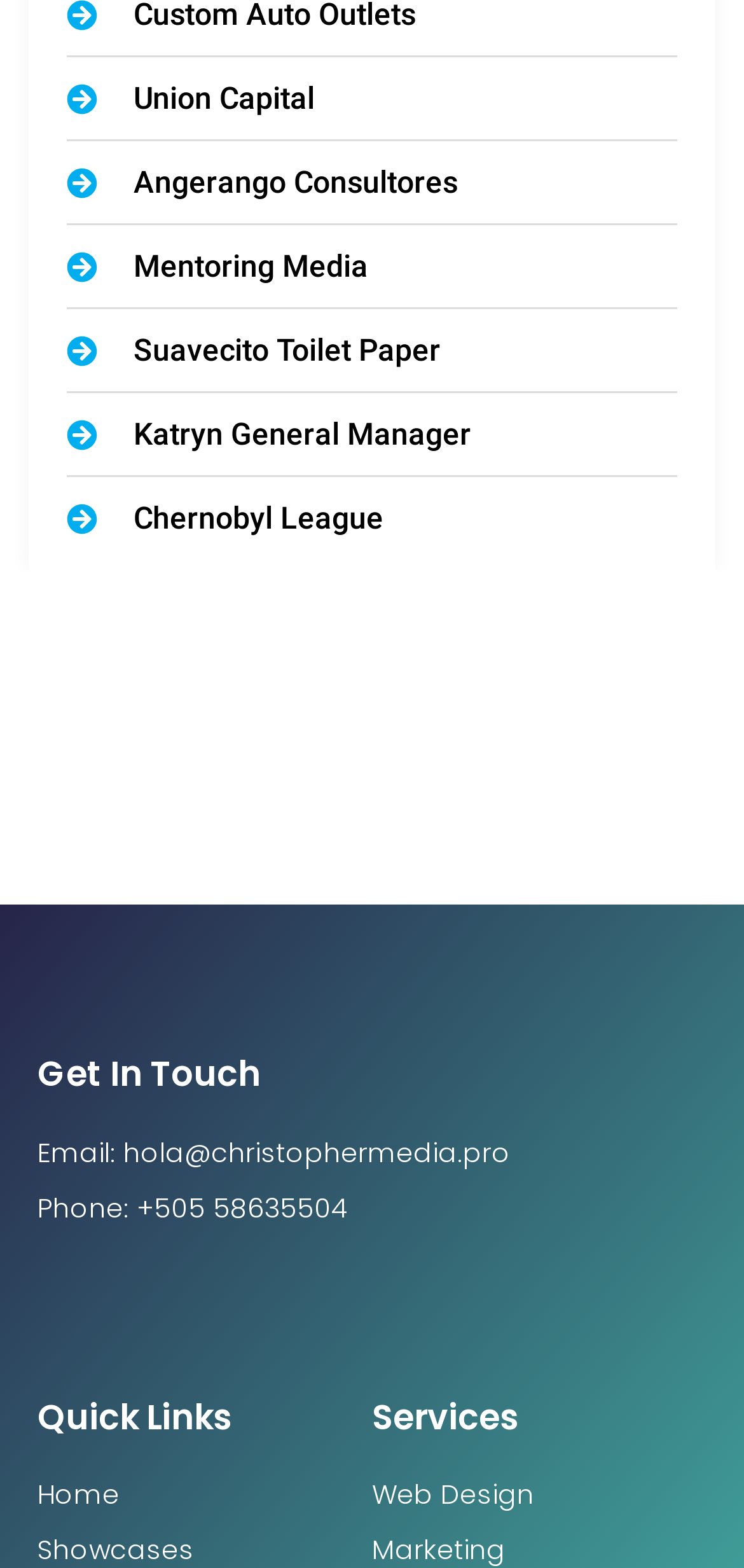How many quick links are available?
Based on the image, provide your answer in one word or phrase.

1